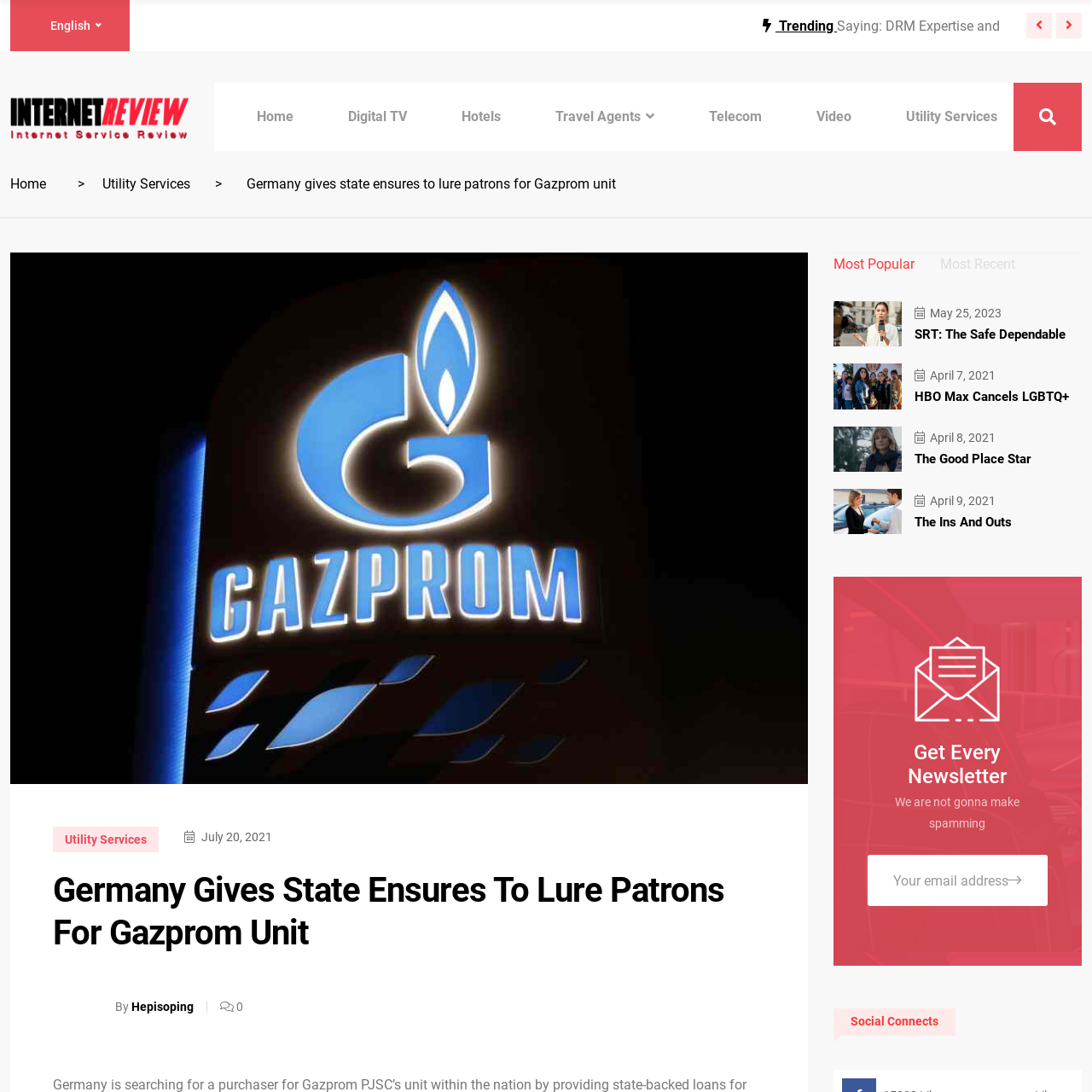Offer a comprehensive description of the image enclosed by the red box.

The image features a stylized graphic representation of a thumbs up, typically associated with positive feedback or approval. It is displayed prominently on the webpage titled "Germany Gives State Ensures To Lure Patrons For Gazprom Unit." This article likely discusses strategies employed by Germany to attract customers for a Gazprom-related initiative, reflecting on economic or regulatory aspects. The thumbs-up icon enhances the positive connotation of the content, suggesting support or satisfaction with the subject matter presented in the article.